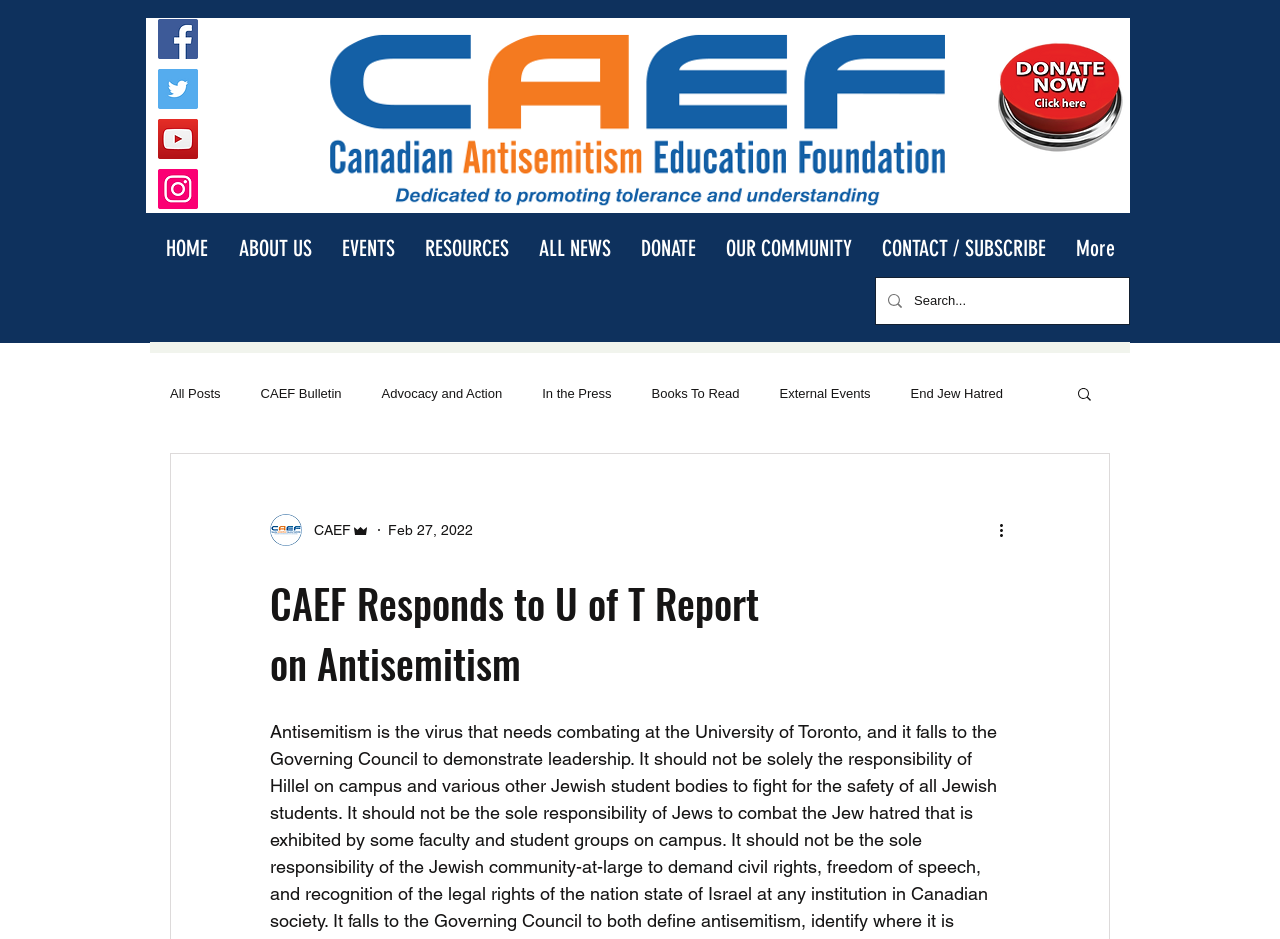Explain in detail what is displayed on the webpage.

The webpage appears to be the official website of CAEF (Canadian Antisemitism Education Foundation), with a focus on combating antisemitism at the University of Toronto. 

At the top left corner, there is a CAEF logo, accompanied by a "Donate Now" button to the right. Below the logo, there is a social bar with links to CAEF's Facebook, Twitter, YouTube, and Instagram profiles. 

On the top right side, there is a search bar with a magnifying glass icon, allowing users to search for specific content on the website. 

The main navigation menu is located below the search bar, with links to various sections of the website, including "HOME", "ABOUT US", "EVENTS", "RESOURCES", "ALL NEWS", "DONATE", "OUR COMMUNITY", "CONTACT / SUBSCRIBE", and "More". Some of these links have dropdown menus with additional options.

There is also a secondary navigation menu below the main menu, with a link to the "blog" section. 

At the bottom right corner, there is a "Search" button with a magnifying glass icon, which may be a duplicate of the search bar at the top.